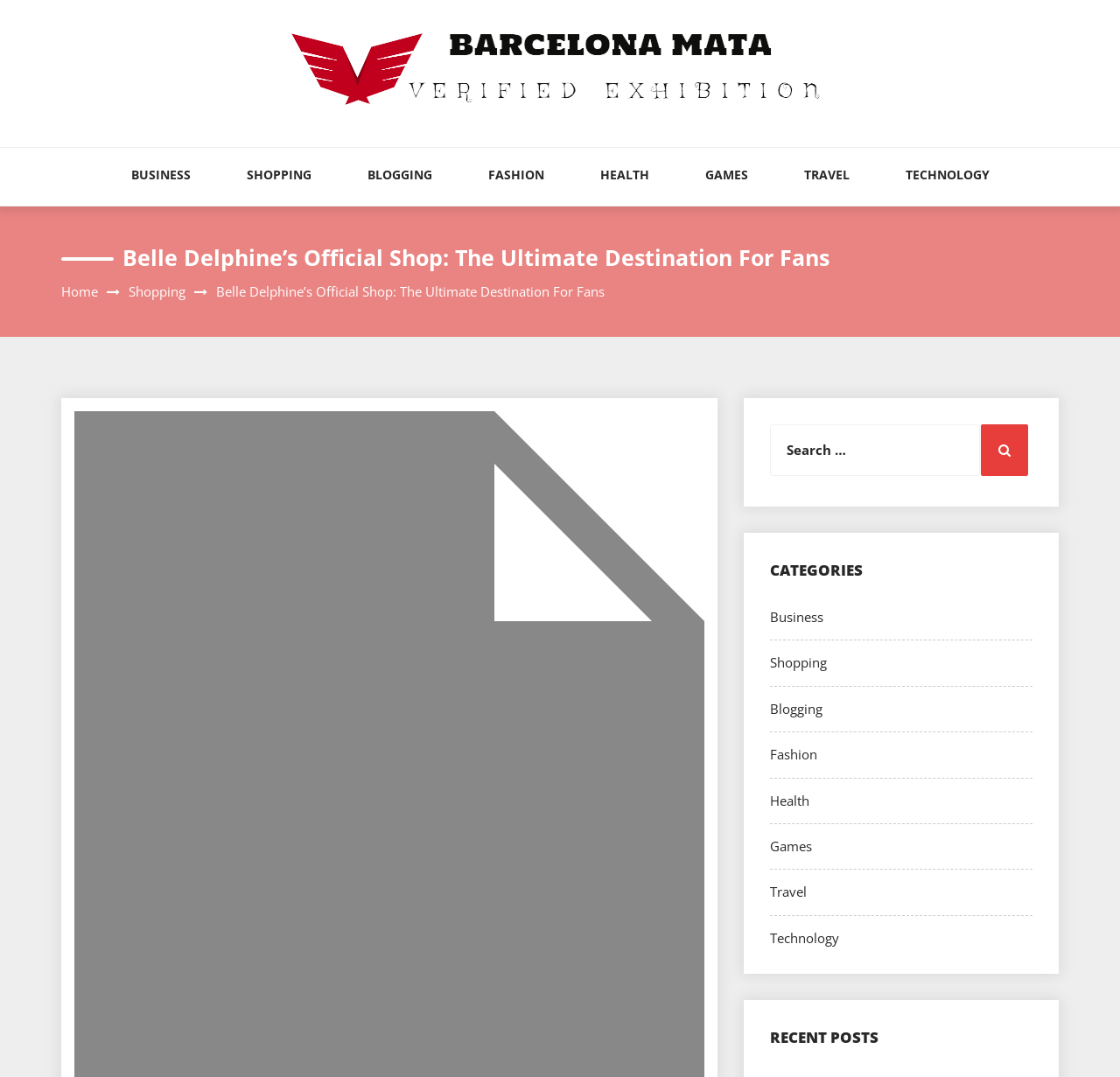How many main sections are there on the page?
Refer to the screenshot and answer in one word or phrase.

3